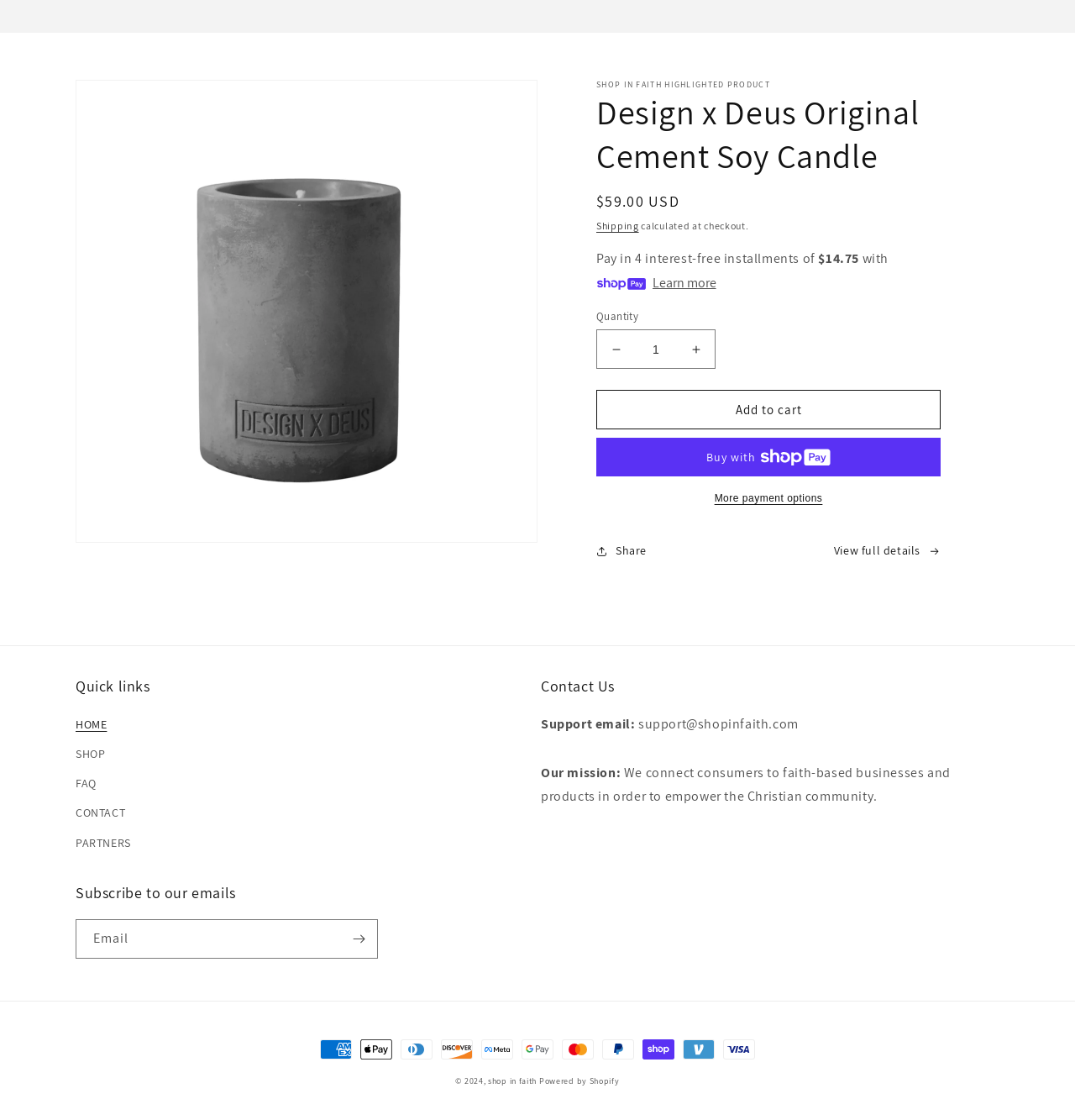Please determine the bounding box coordinates of the element to click on in order to accomplish the following task: "View full product details". Ensure the coordinates are four float numbers ranging from 0 to 1, i.e., [left, top, right, bottom].

[0.776, 0.483, 0.875, 0.502]